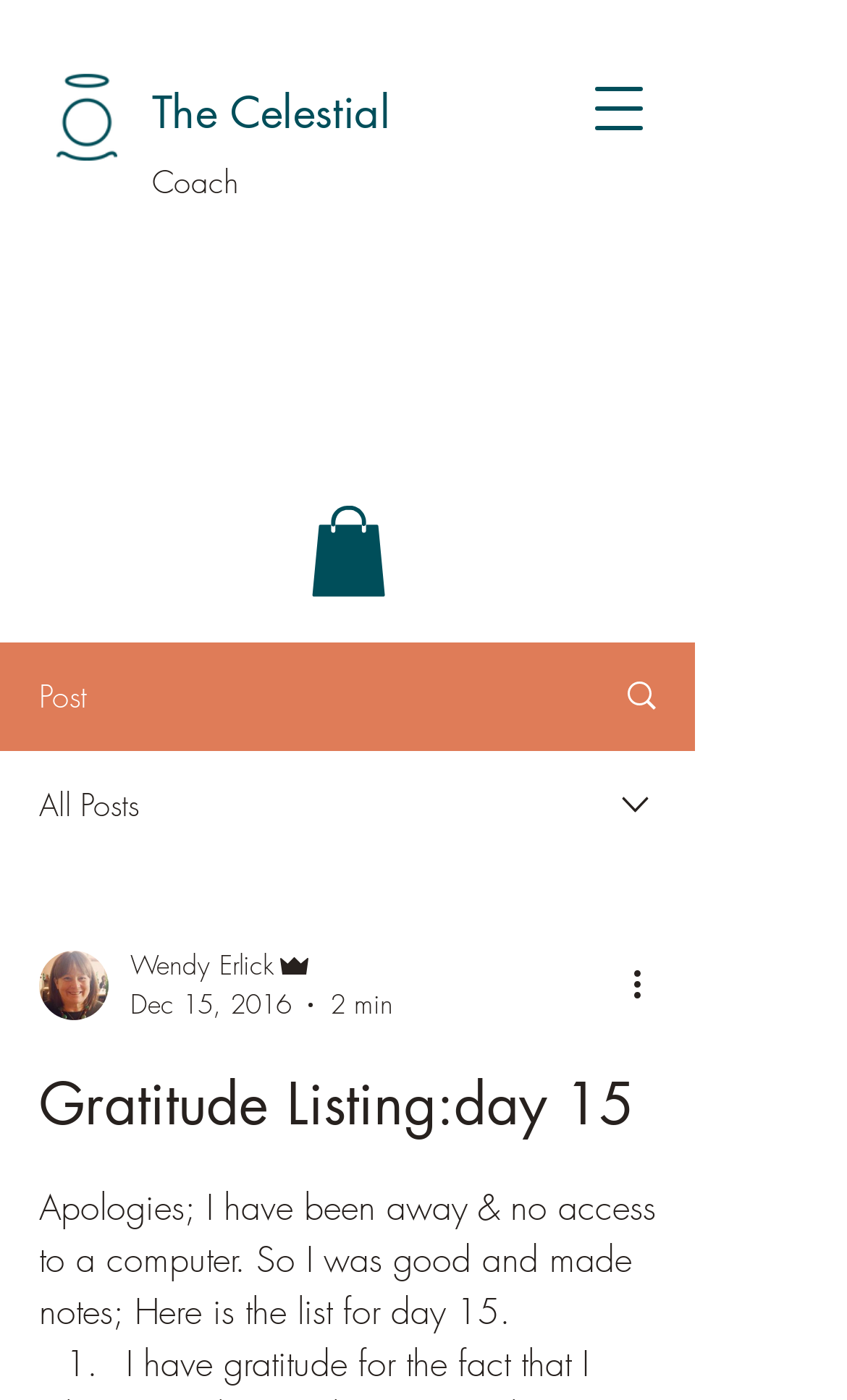Who is the author of the post?
Using the visual information, respond with a single word or phrase.

Wendy Erlick